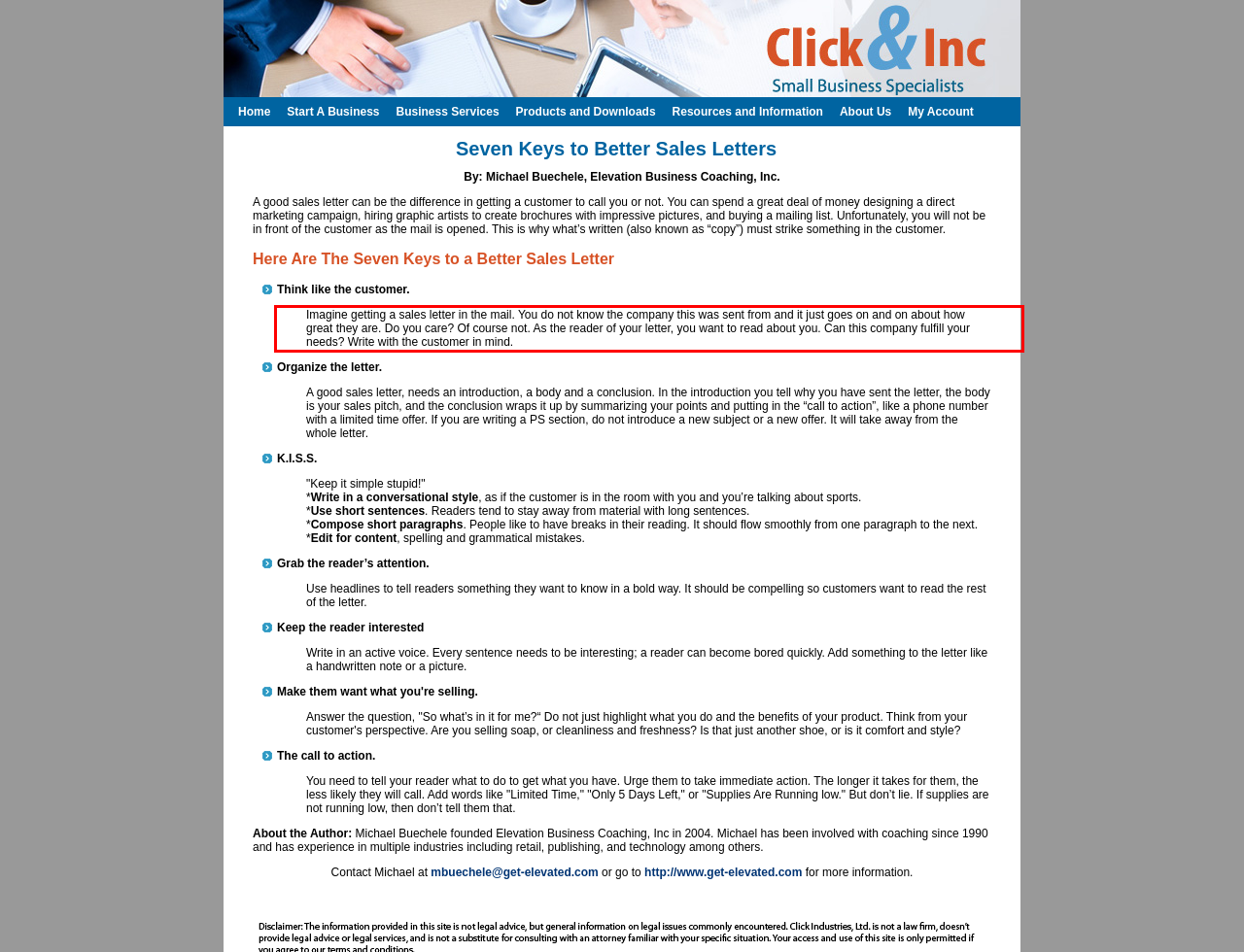From the given screenshot of a webpage, identify the red bounding box and extract the text content within it.

Imagine getting a sales letter in the mail. You do not know the company this was sent from and it just goes on and on about how great they are. Do you care? Of course not. As the reader of your letter, you want to read about you. Can this company fulfill your needs? Write with the customer in mind.